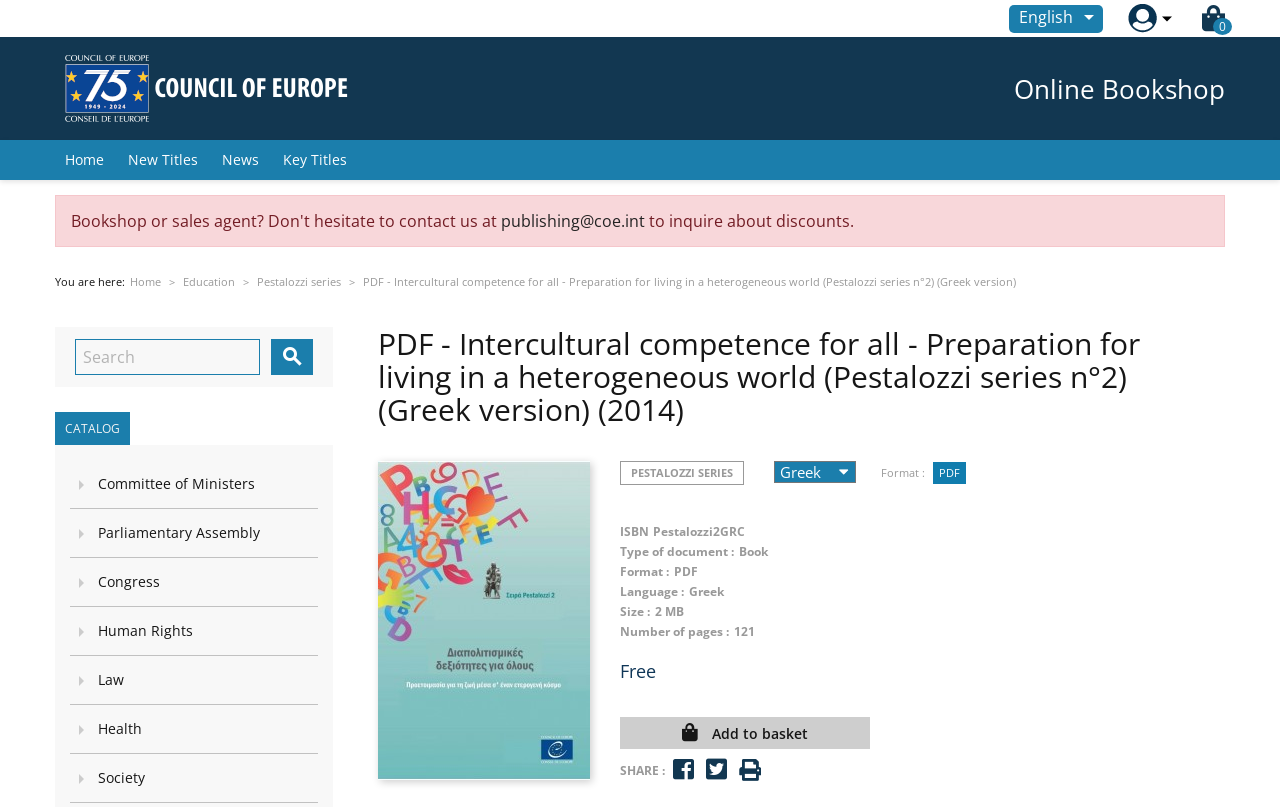Give a concise answer of one word or phrase to the question: 
What is the language of the book?

Greek